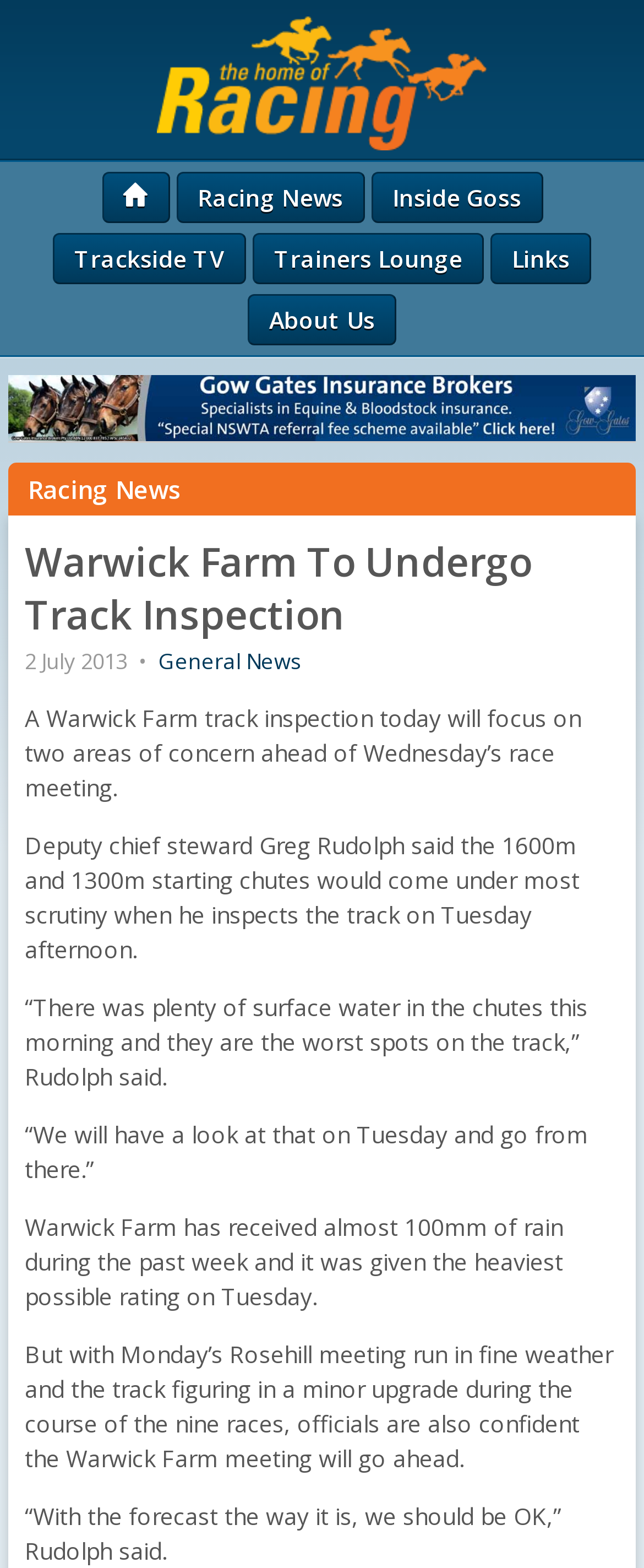Identify the bounding box coordinates of the area you need to click to perform the following instruction: "learn about us".

[0.385, 0.188, 0.615, 0.22]